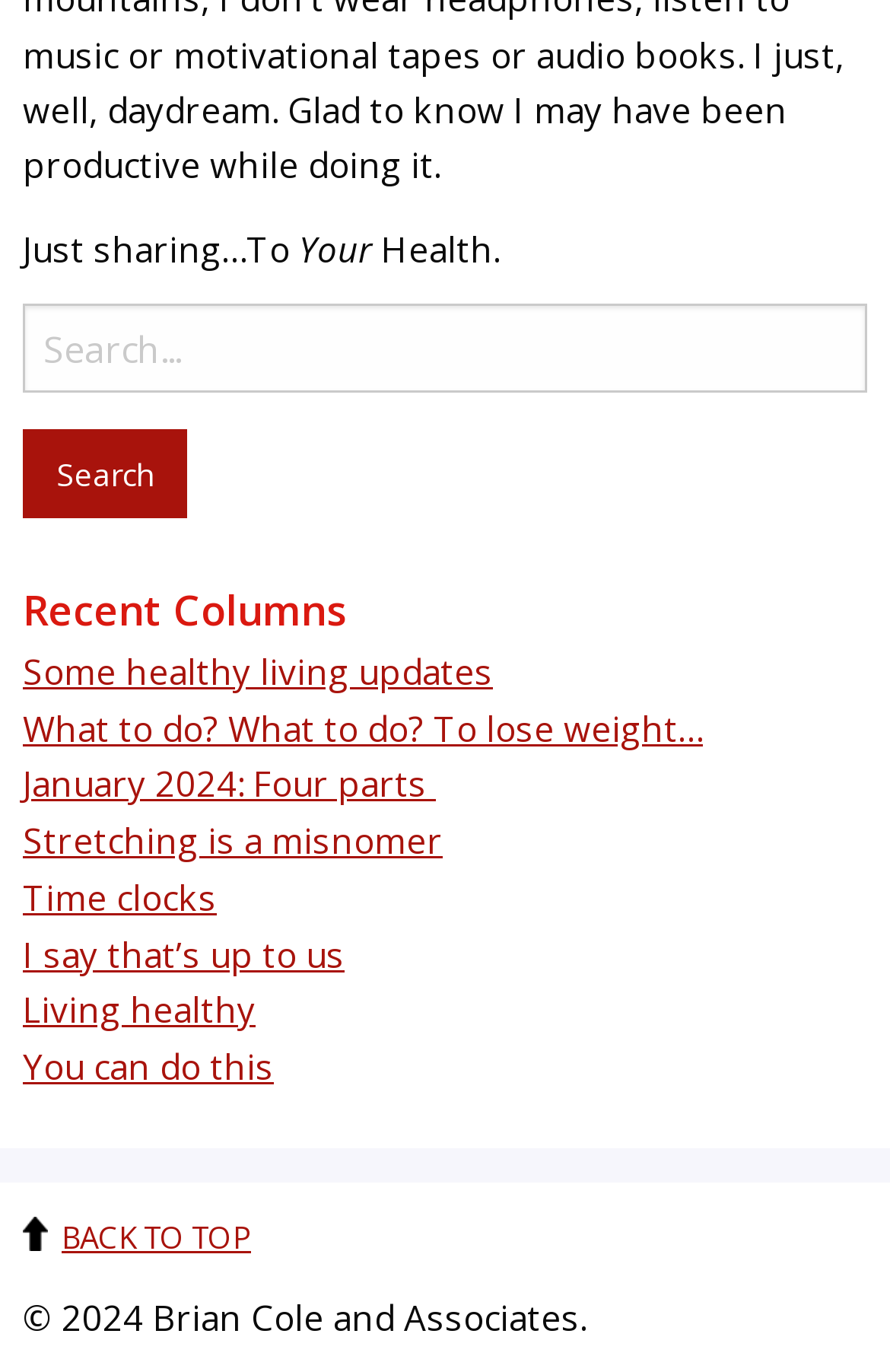Identify the coordinates of the bounding box for the element that must be clicked to accomplish the instruction: "Read recent column 'Some healthy living updates'".

[0.026, 0.472, 0.554, 0.506]